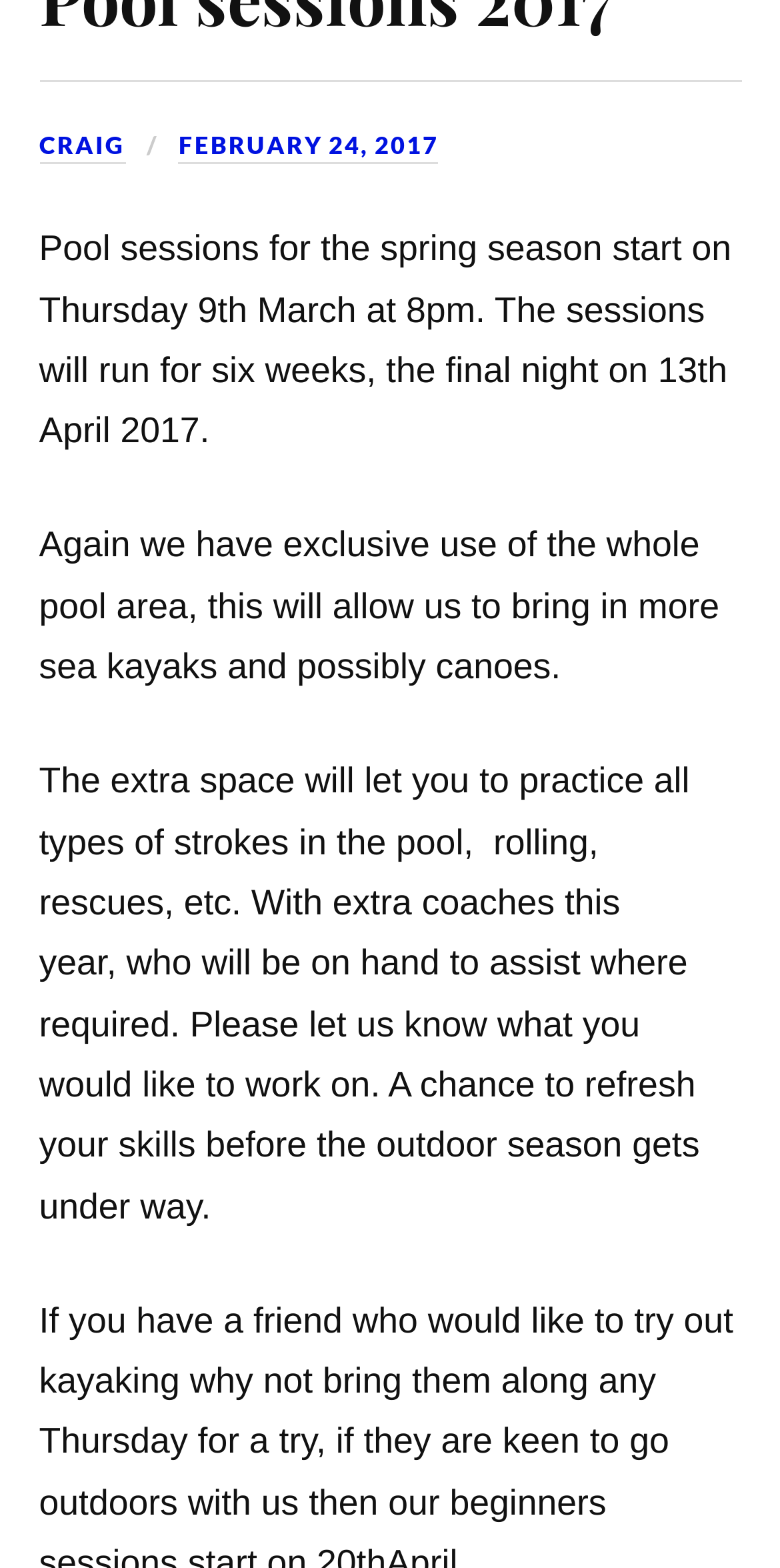Identify the bounding box coordinates of the HTML element based on this description: "February 24, 2017".

[0.229, 0.083, 0.562, 0.105]